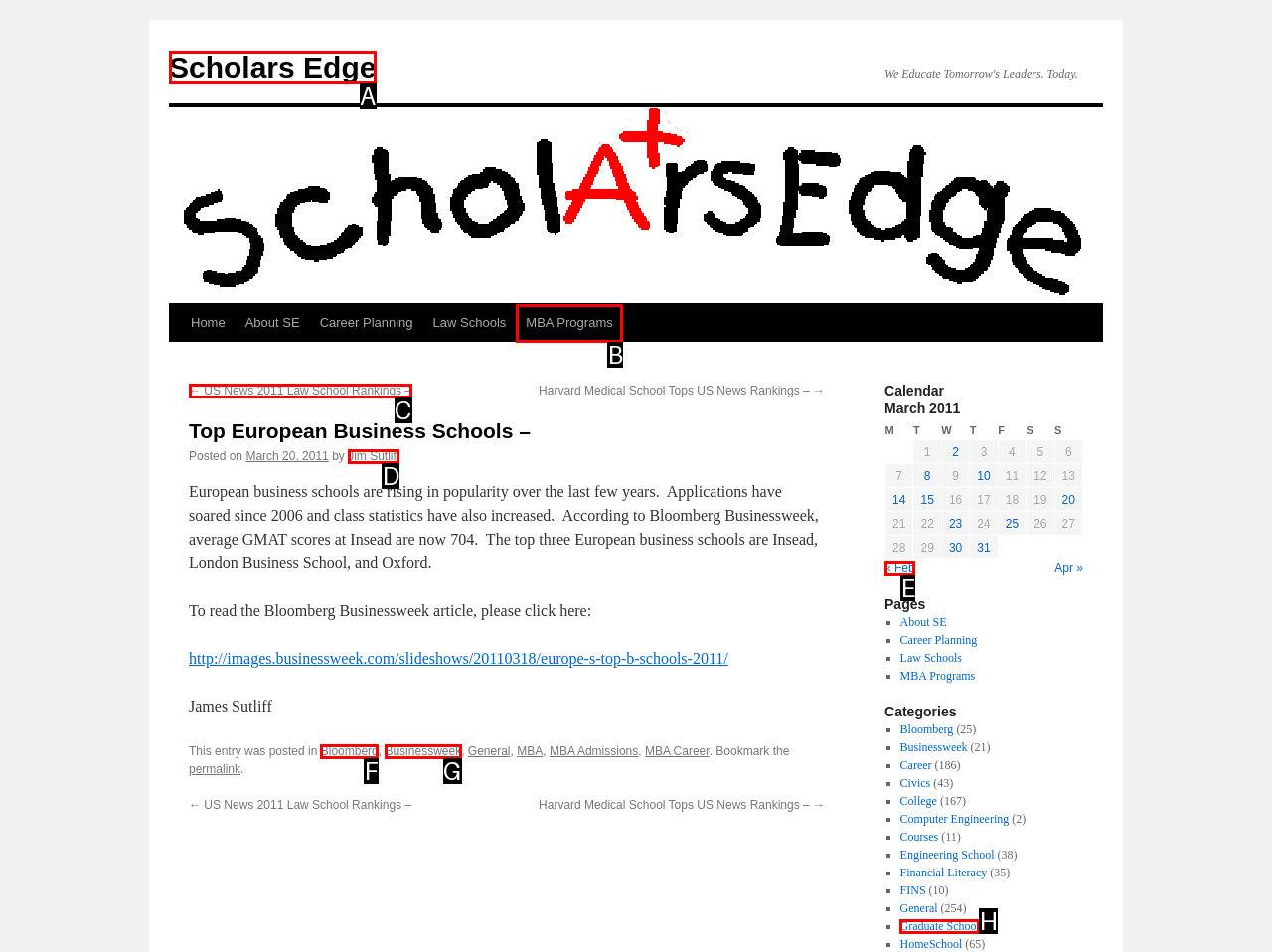Based on the description: Graduate School, find the HTML element that matches it. Provide your answer as the letter of the chosen option.

H